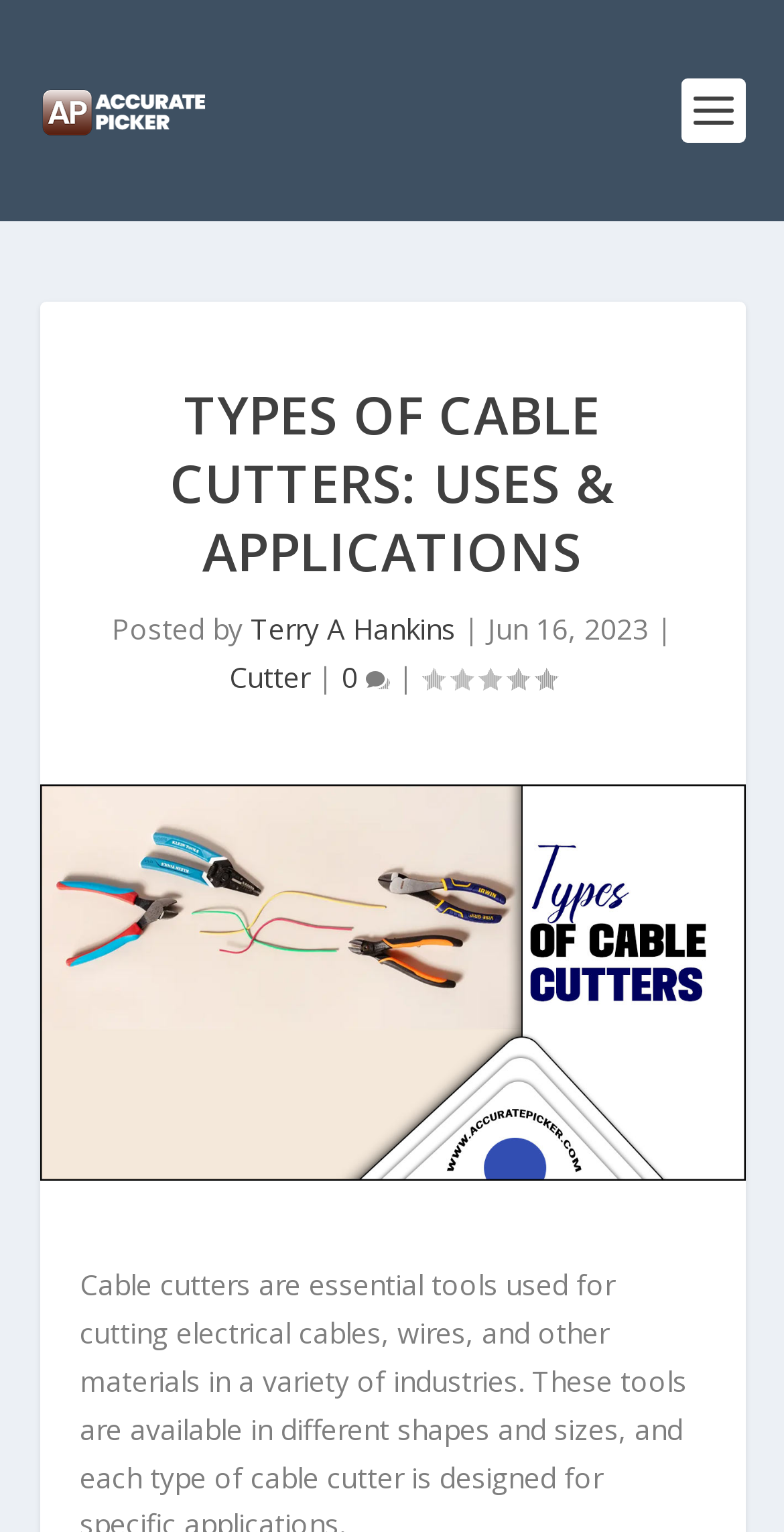Look at the image and answer the question in detail:
Who is the author of the article?

The text 'Posted by' is followed by a link 'Terry A Hankins', indicating that Terry A Hankins is the author of the article.